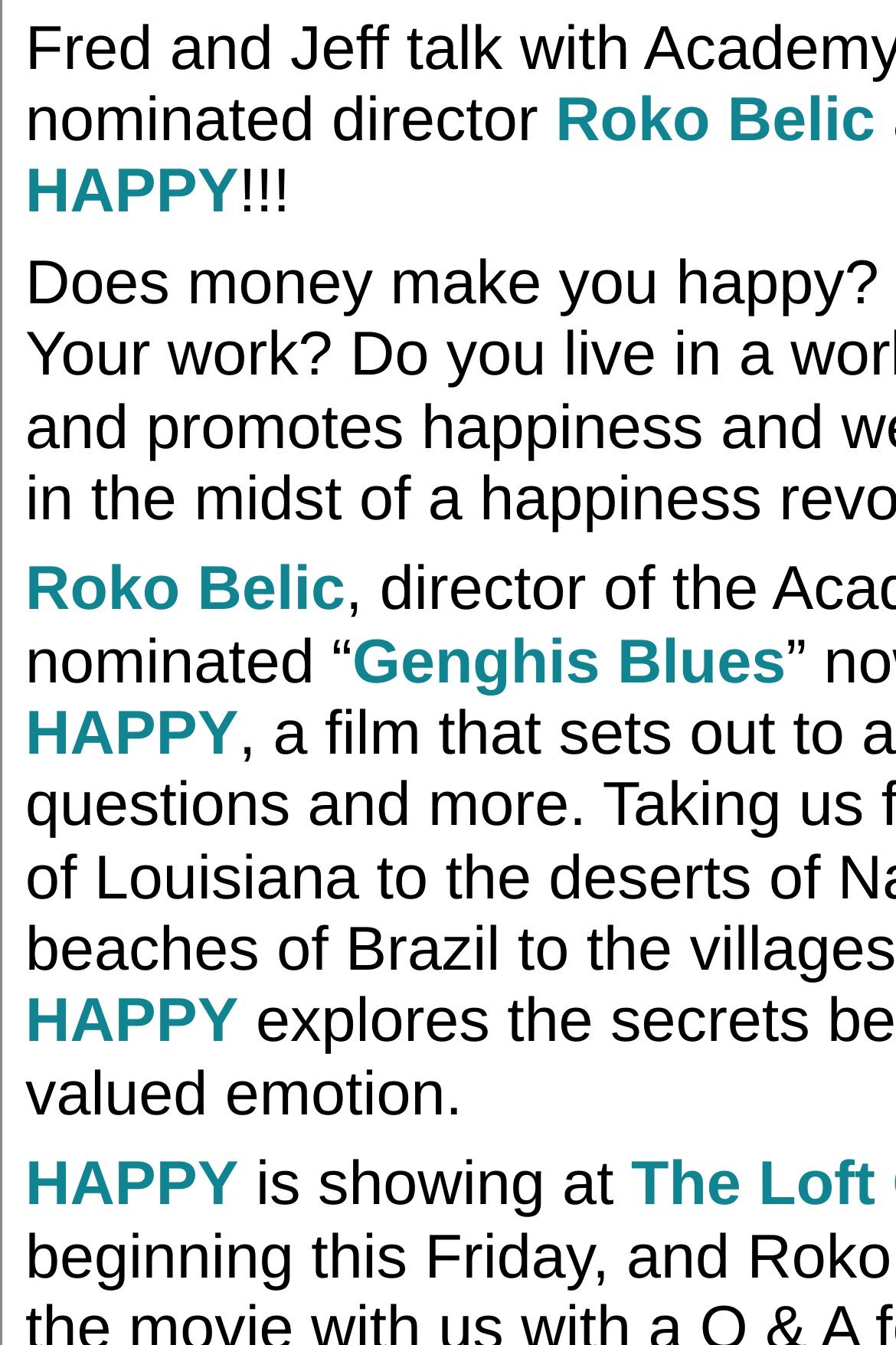Find the bounding box coordinates for the HTML element described as: "Roko Belic". The coordinates should consist of four float values between 0 and 1, i.e., [left, top, right, bottom].

[0.62, 0.063, 0.977, 0.115]